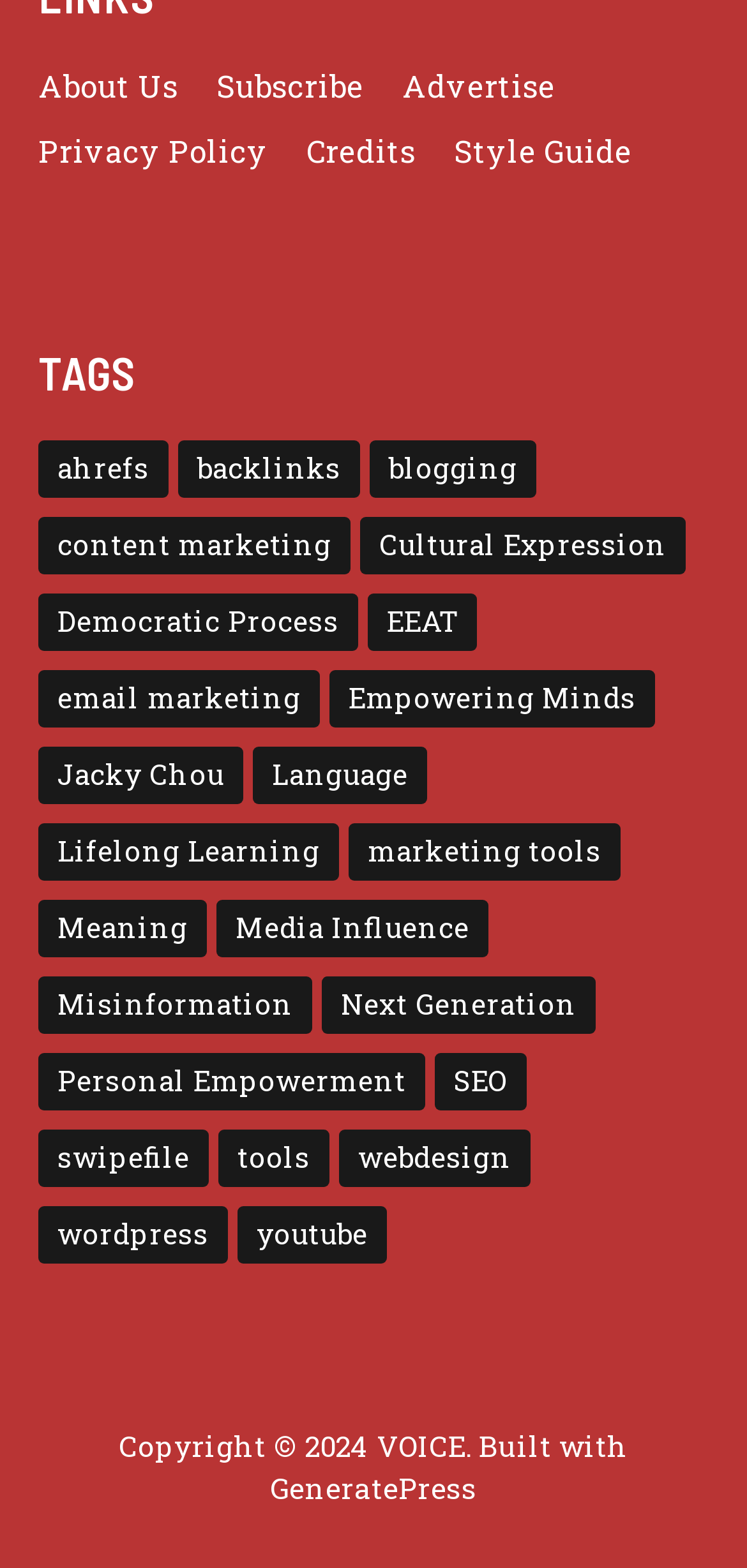What is the second category from the top?
Using the image as a reference, answer with just one word or a short phrase.

ahrefs